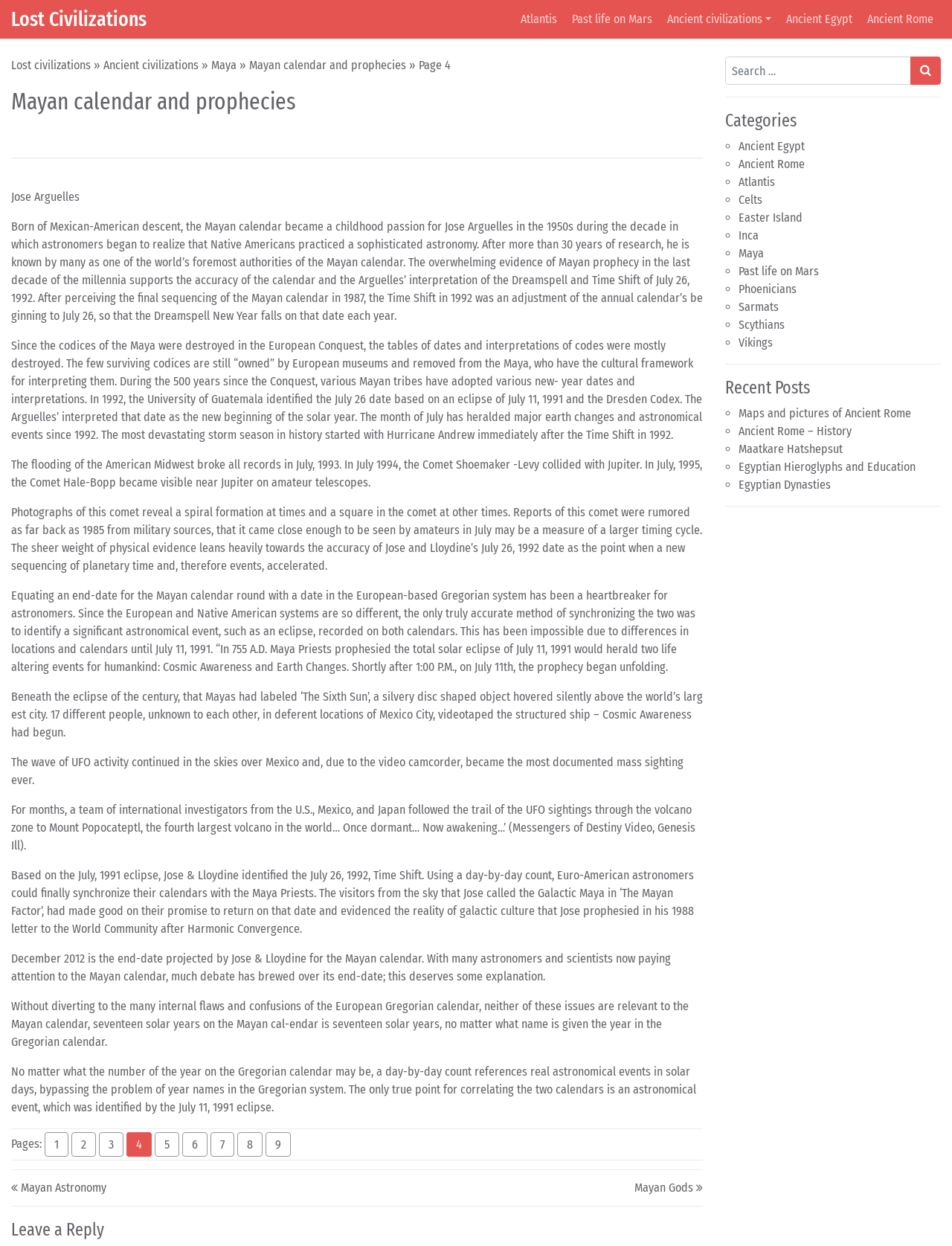What is the name of the person who is known as one of the world’s foremost authorities of the Mayan calendar?
Please answer the question with a detailed response using the information from the screenshot.

The answer can be found in the article section of the webpage, where it is written 'After more than 30 years of research, he is known by many as one of the world’s foremost authorities of the Mayan calendar.' The 'he' refers to Jose Arguelles, who is mentioned in the previous sentence.